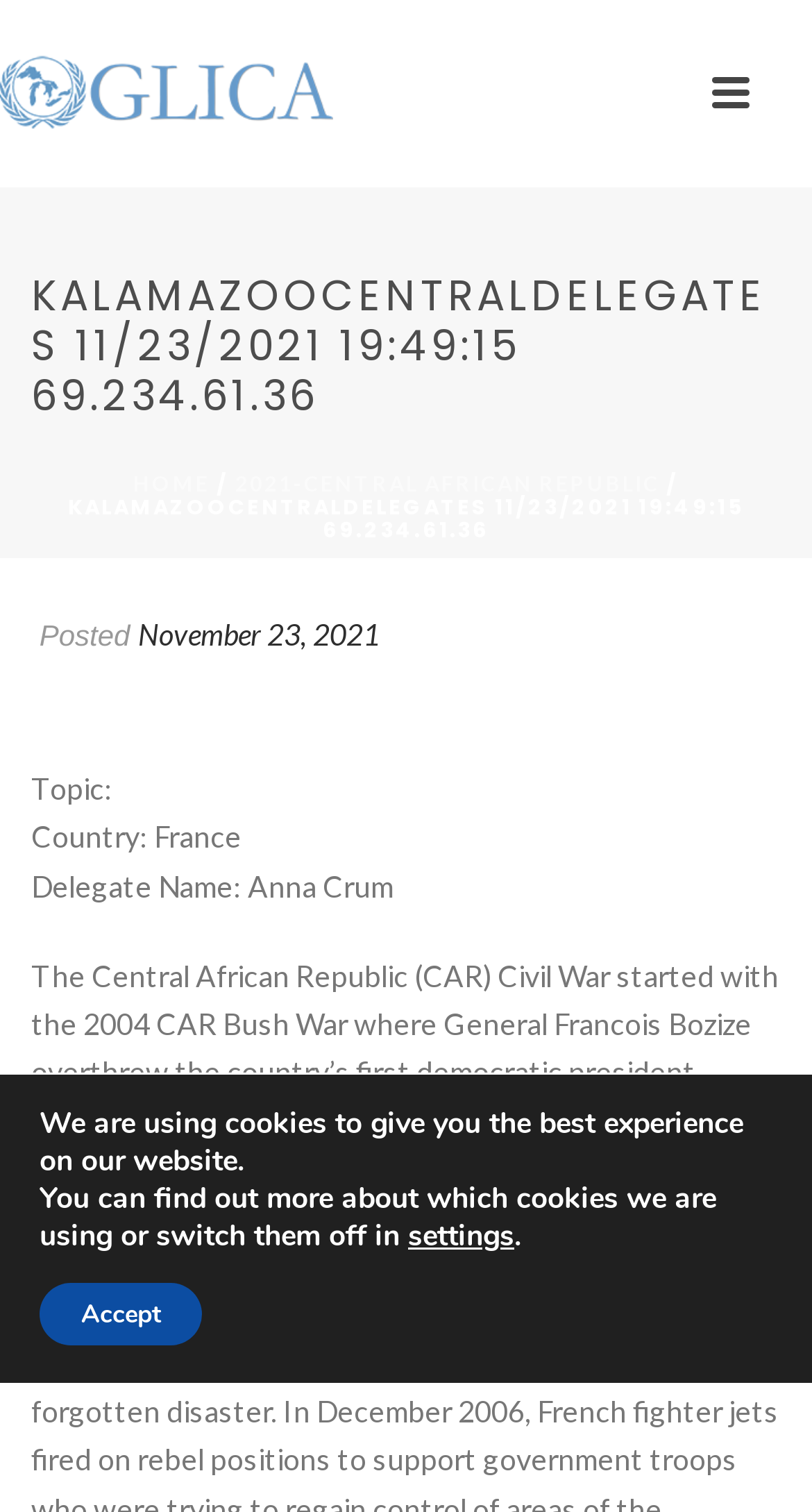What is the date of the post?
Refer to the image and offer an in-depth and detailed answer to the question.

The answer can be found in the section below the heading, where it says 'Posted' followed by the date 'November 23, 2021'.